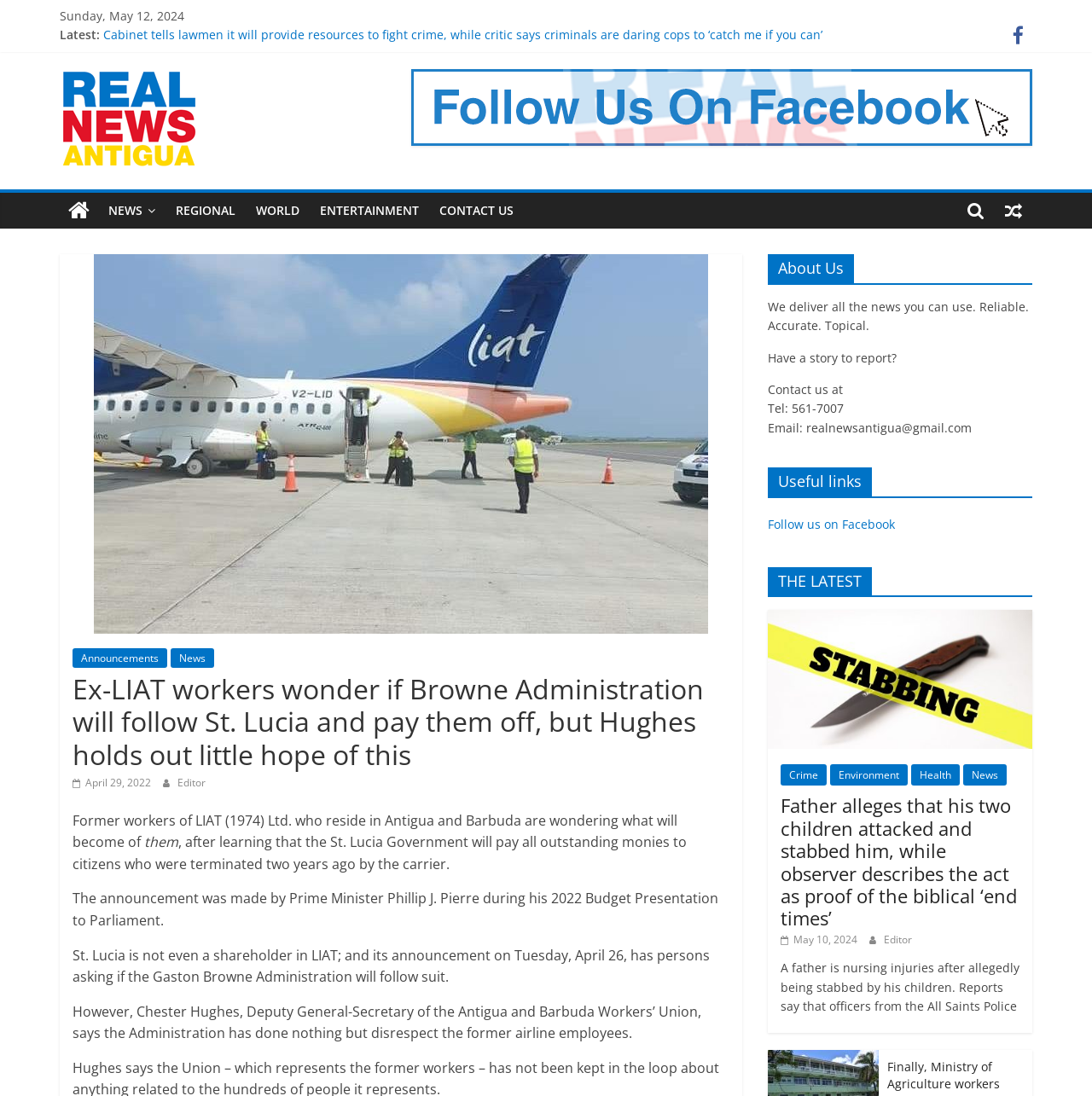Identify the headline of the webpage and generate its text content.

Ex-LIAT workers wonder if Browne Administration will follow St. Lucia and pay them off, but Hughes holds out little hope of this